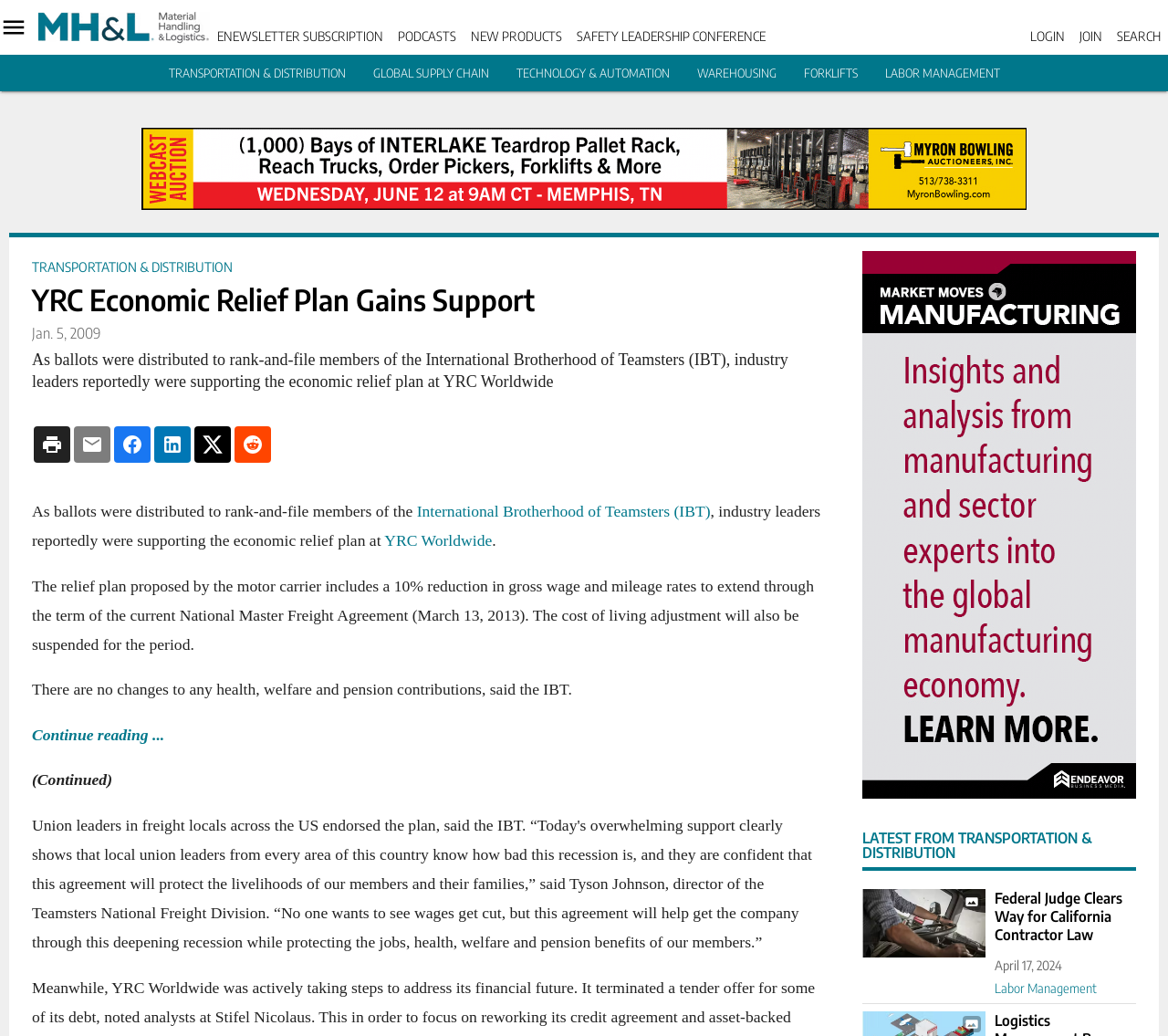What is the text of the webpage's headline?

YRC Economic Relief Plan Gains Support